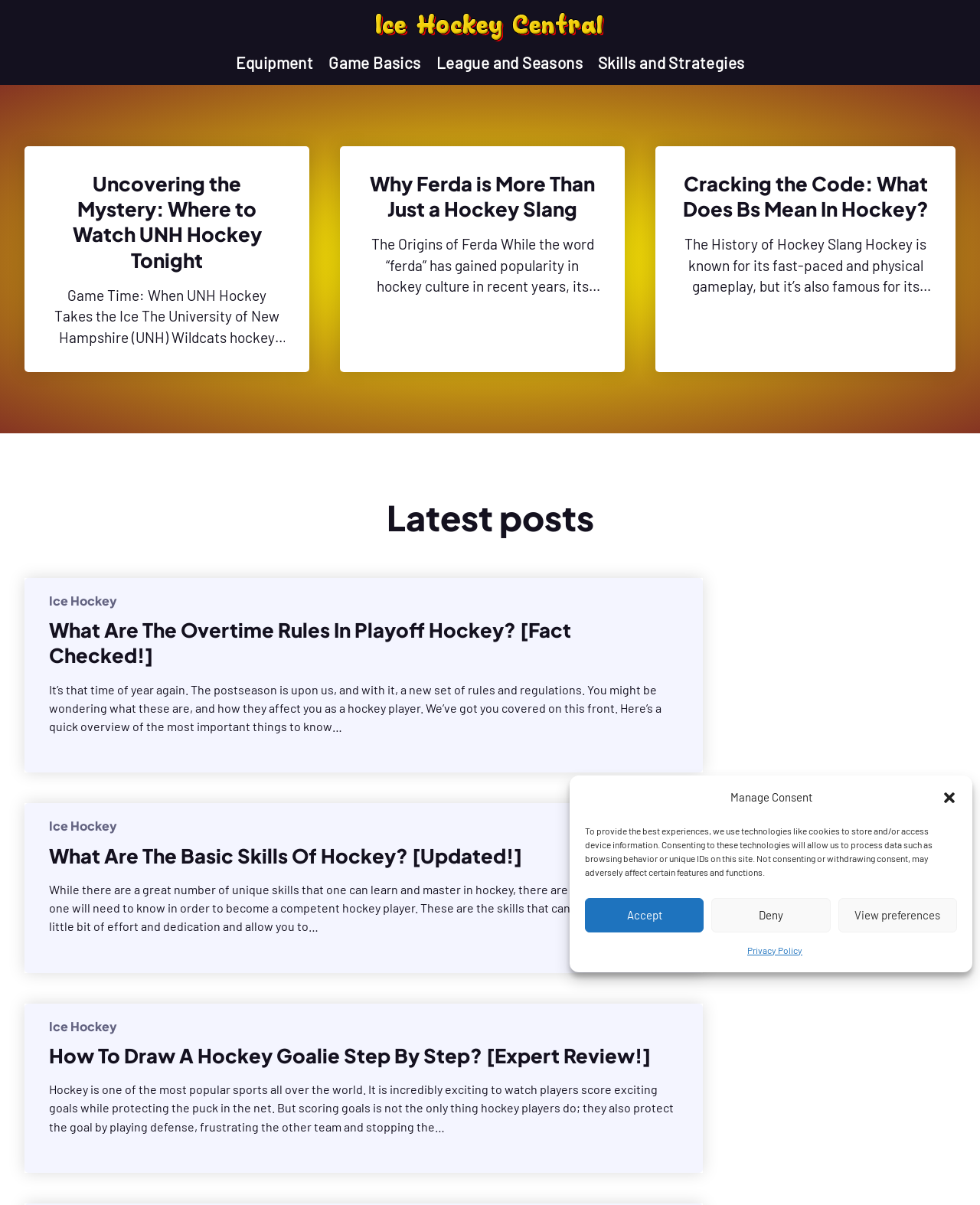What is the title of the first article?
Please give a well-detailed answer to the question.

The first article on the webpage has a heading that says 'Uncovering the Mystery: Where to Watch UNH Hockey Tonight', which suggests that the article is about finding out where to watch a specific hockey game.